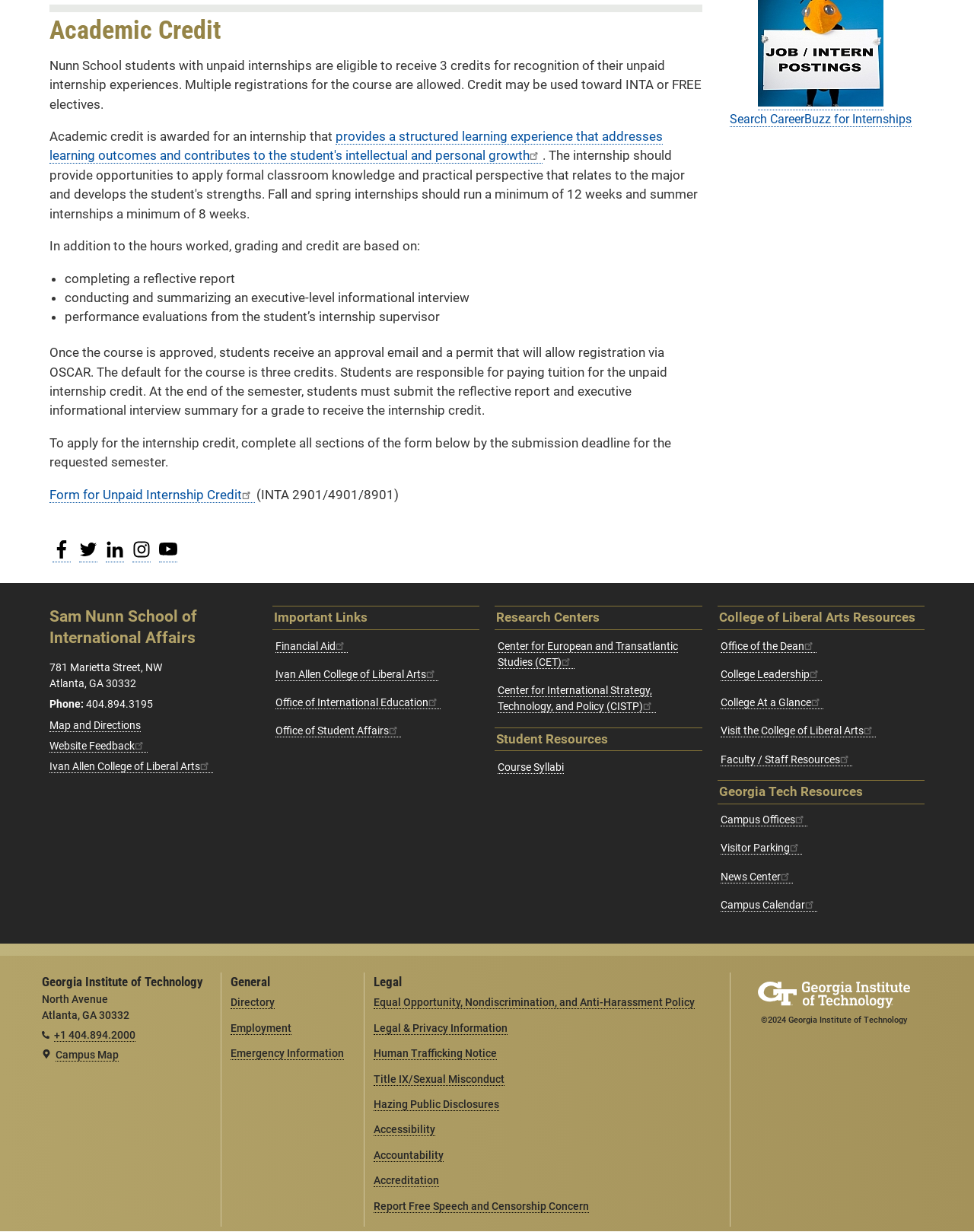Determine the bounding box coordinates of the UI element described by: "Emergency Information".

[0.237, 0.85, 0.353, 0.861]